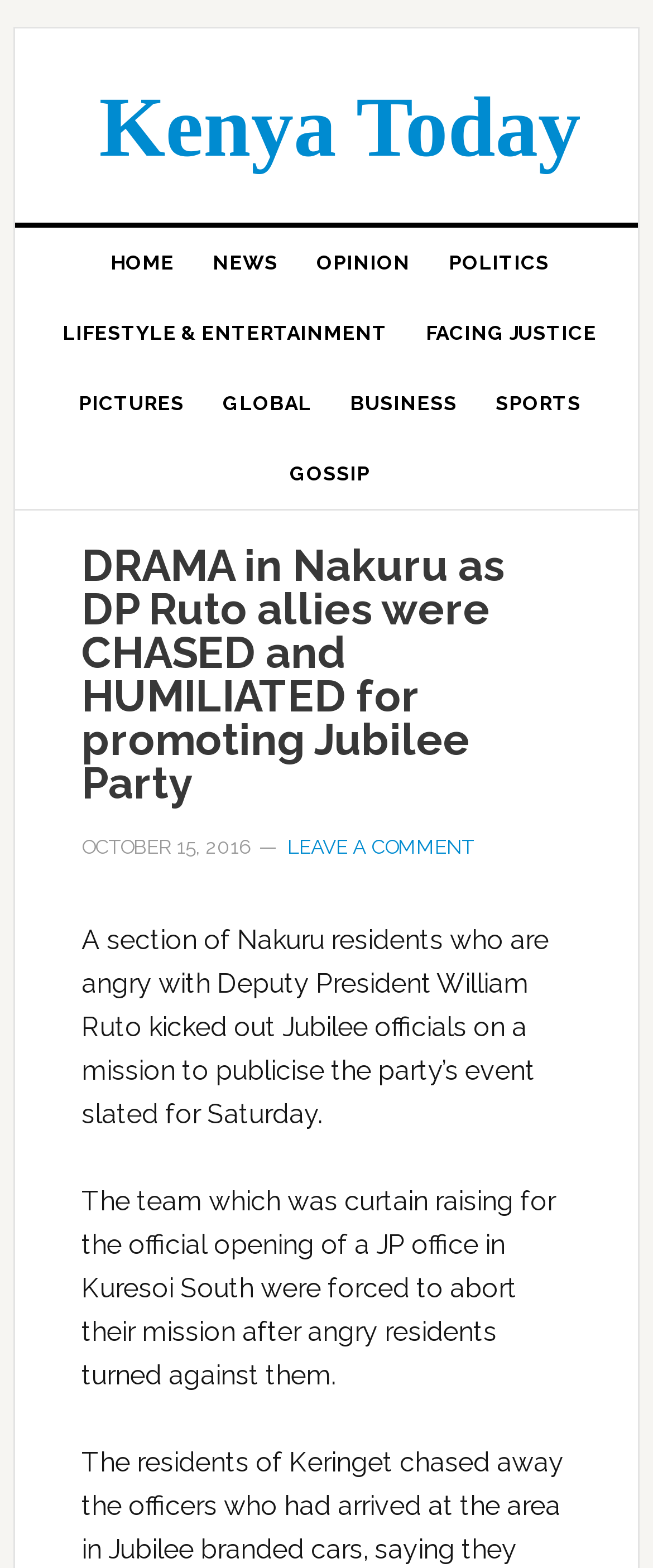What is the name of the website?
Using the information from the image, give a concise answer in one word or a short phrase.

Kenya Today